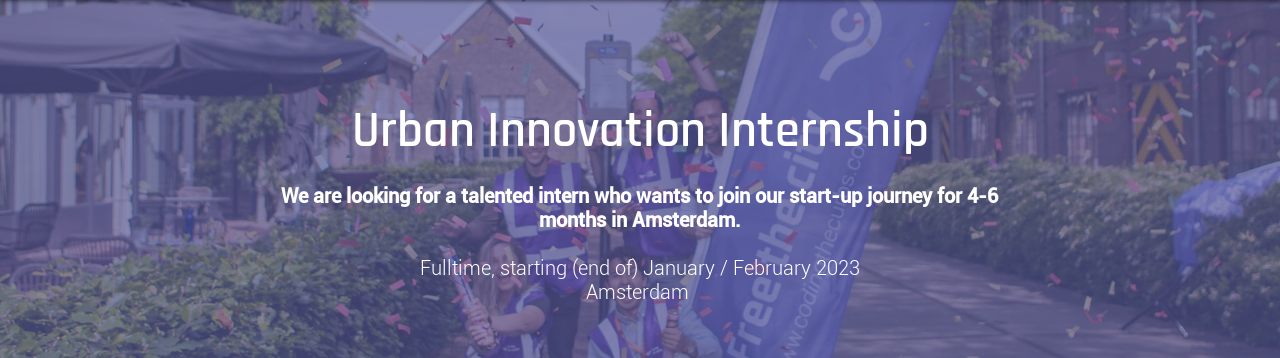Explain what is happening in the image with as much detail as possible.

The image showcases a vibrant street scene in Amsterdam, where a group of enthusiastic individuals is actively participating in what appears to be a celebration or gathering related to the "Urban Innovation Internship." The background features colorful confetti fluttering in the air, enhancing the festive atmosphere. Prominent in the foreground, a banner with the name "Coding the Curbs" is displayed, indicating the focus of this start-up in curbside management. 

Accompanying the visual elements, the text overlay emphasizes the opportunity being offered: a full-time internship in Amsterdam for 4 to 6 months, starting at the end of January or February 2023. The mood exudes excitement and collaboration, inviting talented individuals to join in the innovative journey undertaken by Coding the Curbs.